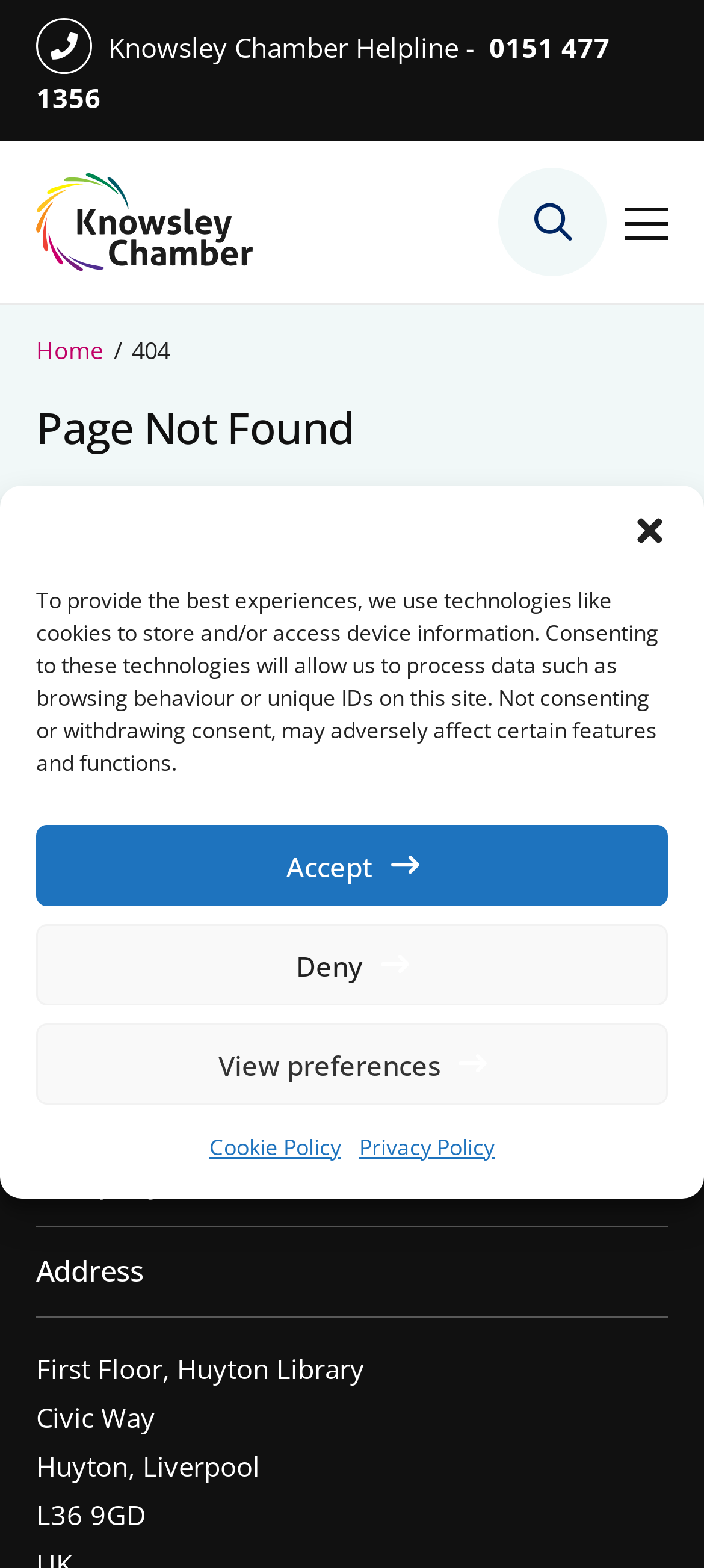Produce an extensive caption that describes everything on the webpage.

The webpage is a "Page not found" error page from Knowsley Chamber. At the top, there is a site header with a navigation menu and a link to the Knowsley Chamber homepage, accompanied by the chamber's logo. Below the header, there is a breadcrumb navigation section showing the current page as a 404 error page.

The main content area is divided into two sections. On the left, there is a prominent error message "Page Not Found" in a large font, followed by a brief description "The page you were looking for was not found." Below this, there is a section promoting Knowsley Chamber's Insight E-magazine, with a link to read the latest edition.

On the right side, there is a "Quick Links" section with links to company information, address, and other related details. The address is listed as First Floor, Huyton Library, Civic Way, Huyton, Liverpool, L36 9GD.

At the bottom of the page, there is a dialog box for managing consent, which includes buttons to accept, deny, or view preferences for cookies and privacy policies. There are also links to the Cookie Policy and Privacy Policy.